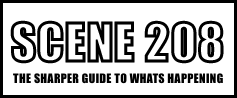Reply to the question below using a single word or brief phrase:
What is the purpose of the publication?

To provide insight